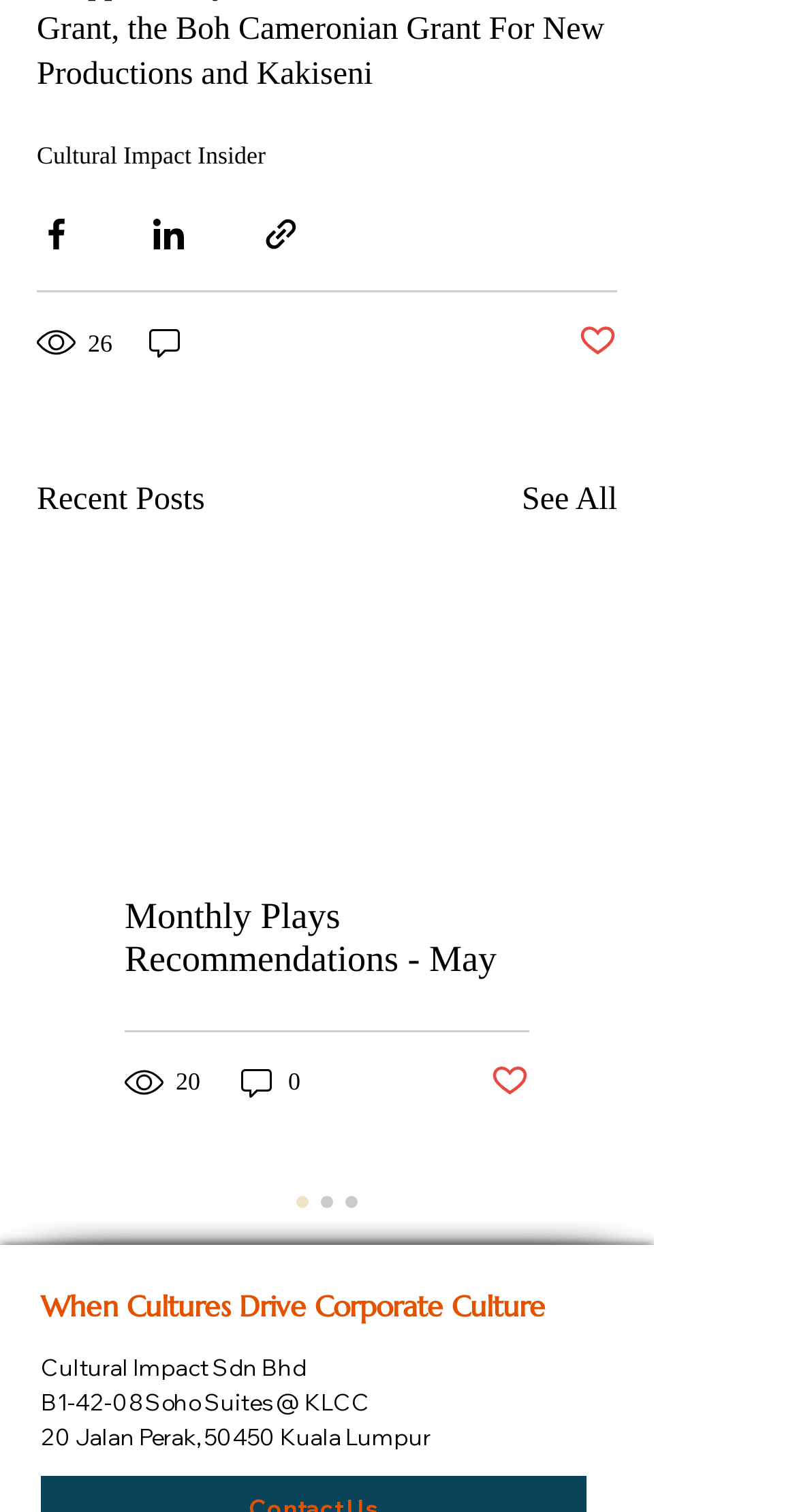Provide a one-word or brief phrase answer to the question:
How many comments does the post 'Monthly Plays Recommendations - May' have?

0 comments